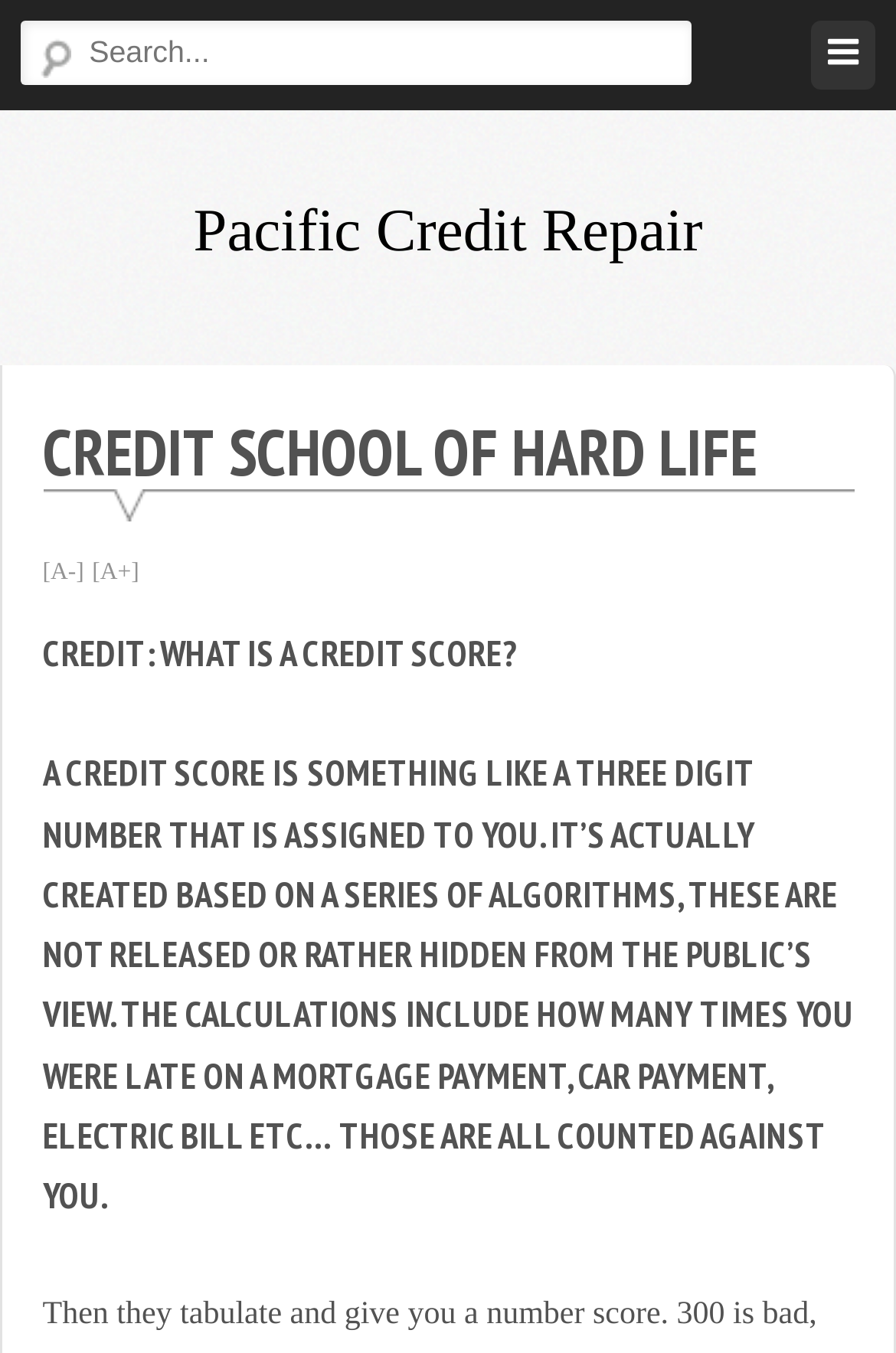What is the purpose of the search box? Using the information from the screenshot, answer with a single word or phrase.

Search website